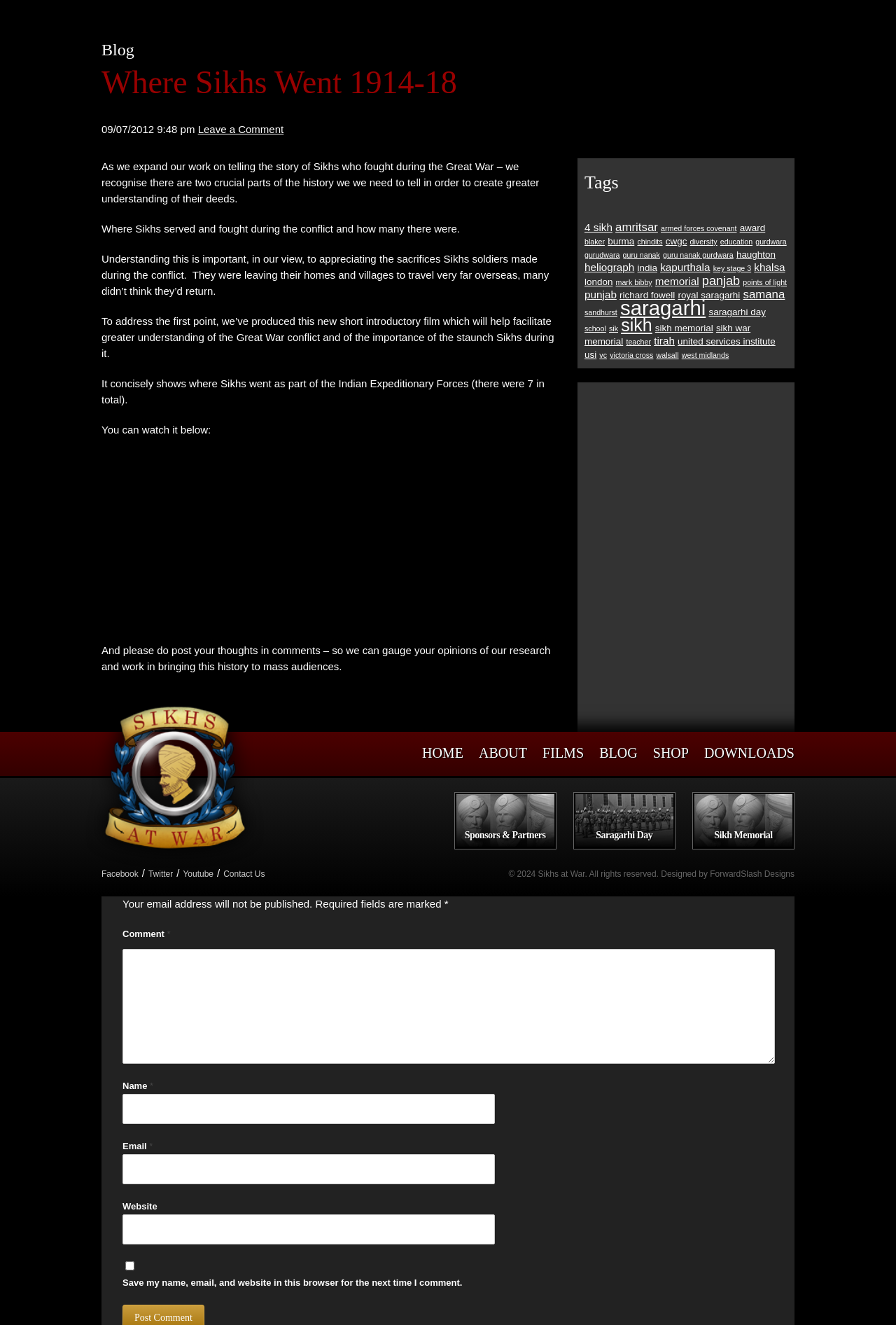Respond to the question below with a concise word or phrase:
How many tags are there in the 'Tags' section?

30